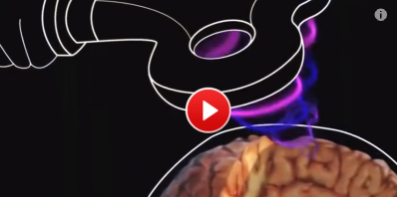What is the central element of the image?
Refer to the image and answer the question using a single word or phrase.

A stylized brain